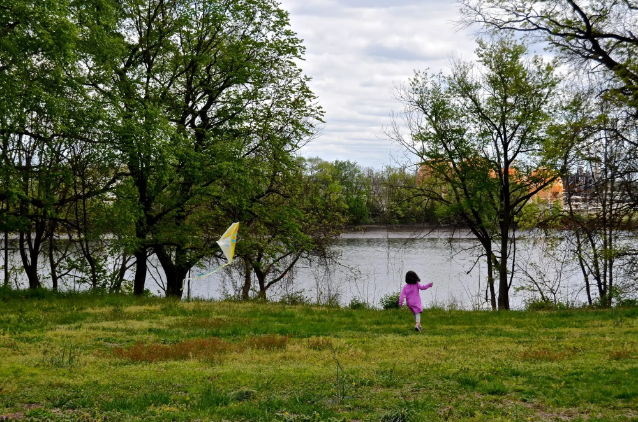What is the child likely doing?
Refer to the image and give a detailed answer to the question.

The caption suggests that the child is engaged in playful activity, and the presence of a colorful kite fluttering in the gentle breeze implies that the child is likely chasing it.